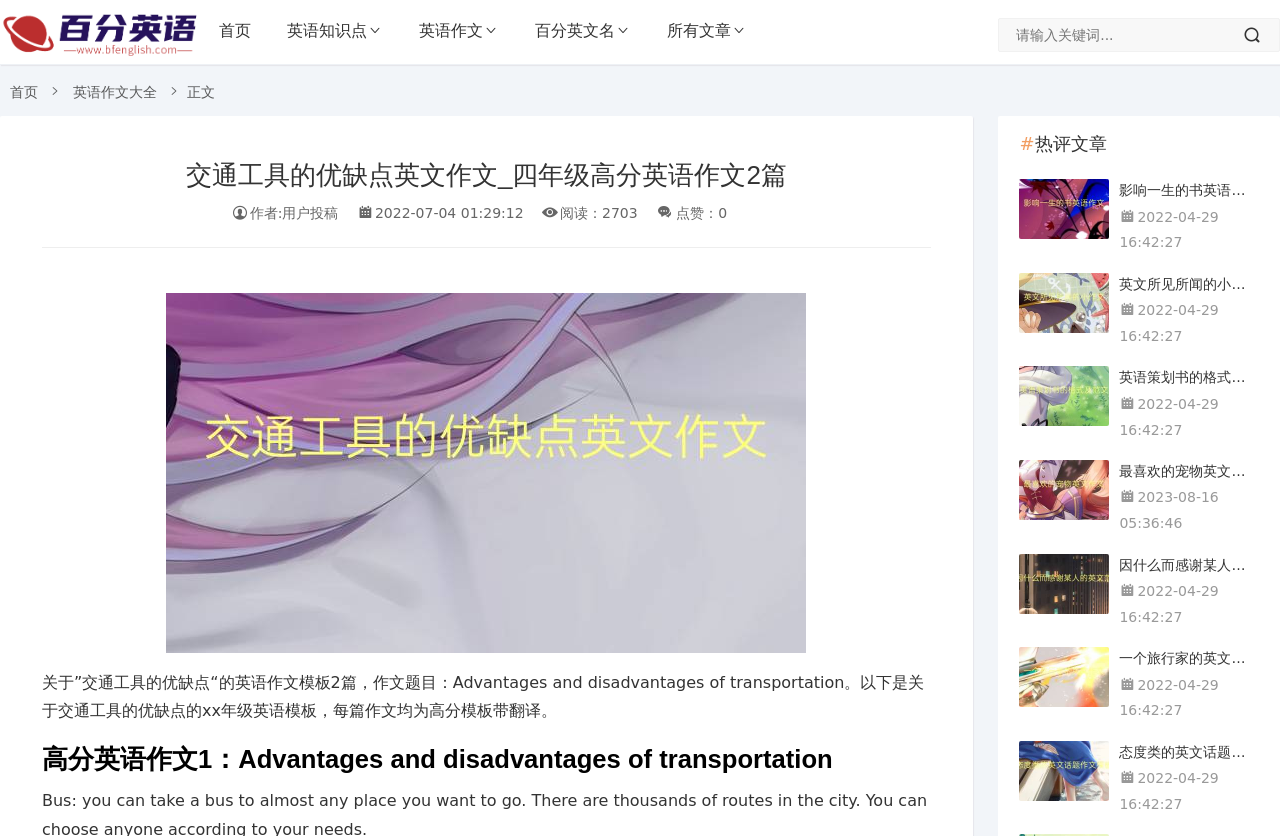Please give a one-word or short phrase response to the following question: 
How many images are there in the article section?

7